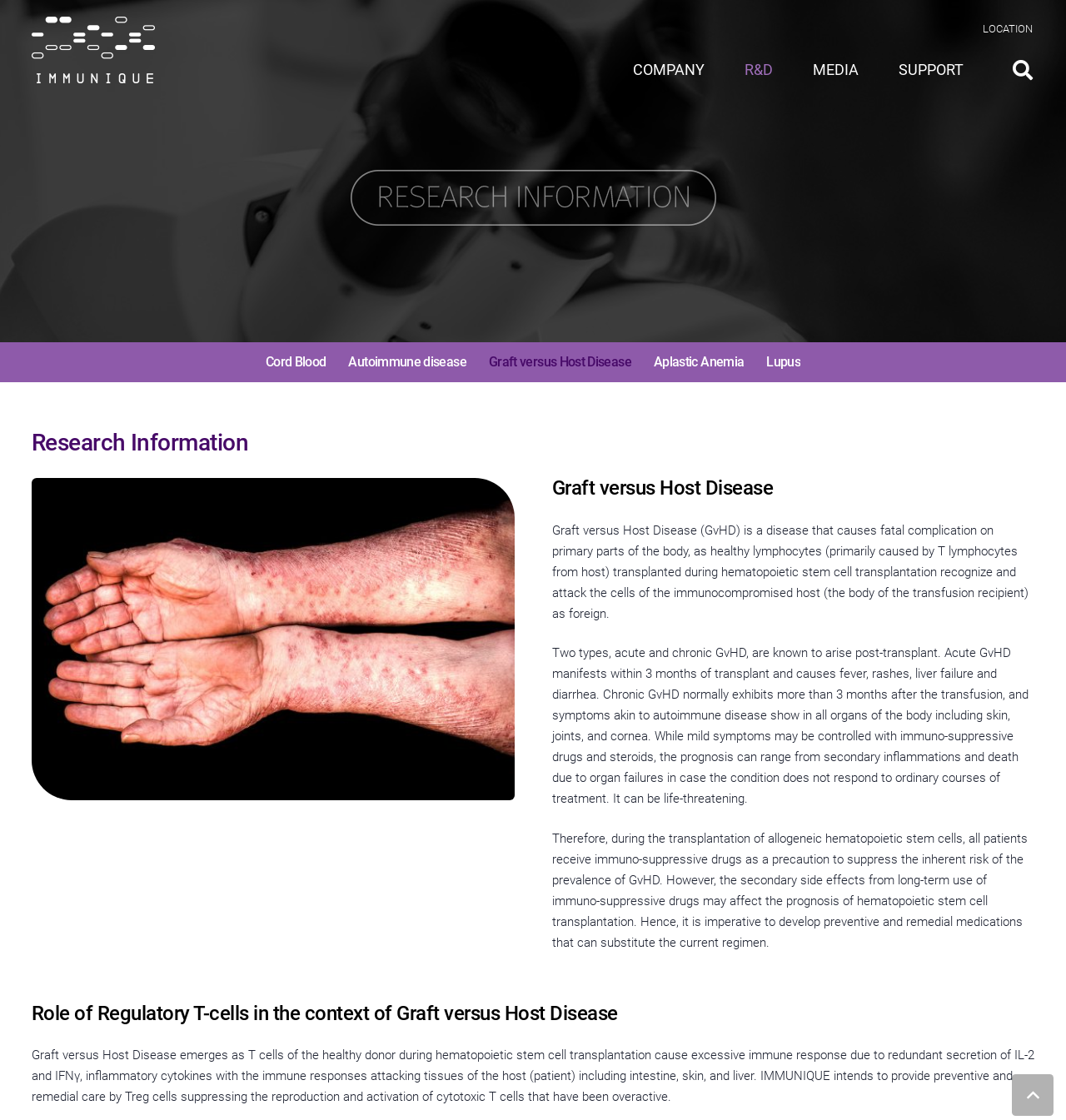Please specify the coordinates of the bounding box for the element that should be clicked to carry out this instruction: "Read about 'Graft versus Host Disease'". The coordinates must be four float numbers between 0 and 1, formatted as [left, top, right, bottom].

[0.518, 0.425, 0.725, 0.446]